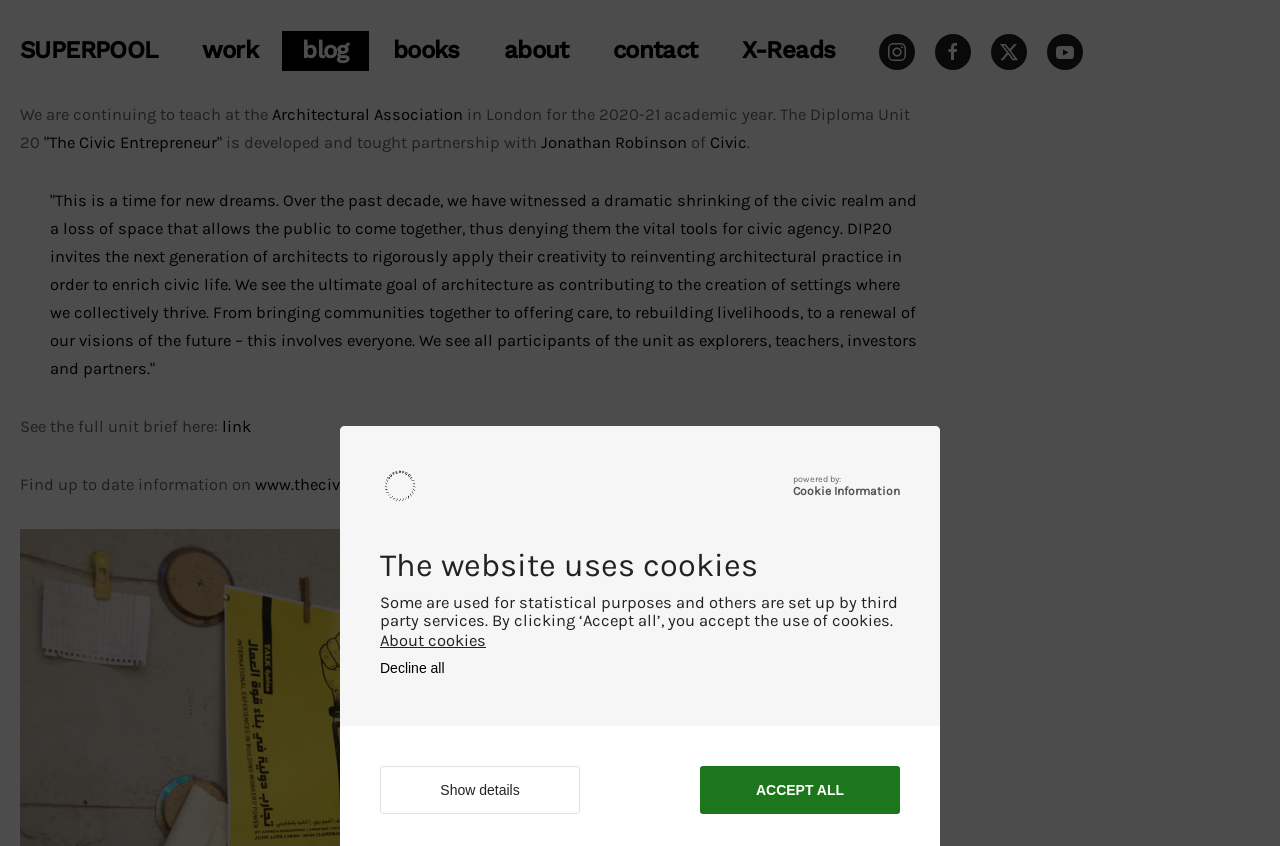Determine the bounding box coordinates of the clickable region to carry out the instruction: "Go to the work page".

[0.158, 0.035, 0.202, 0.084]